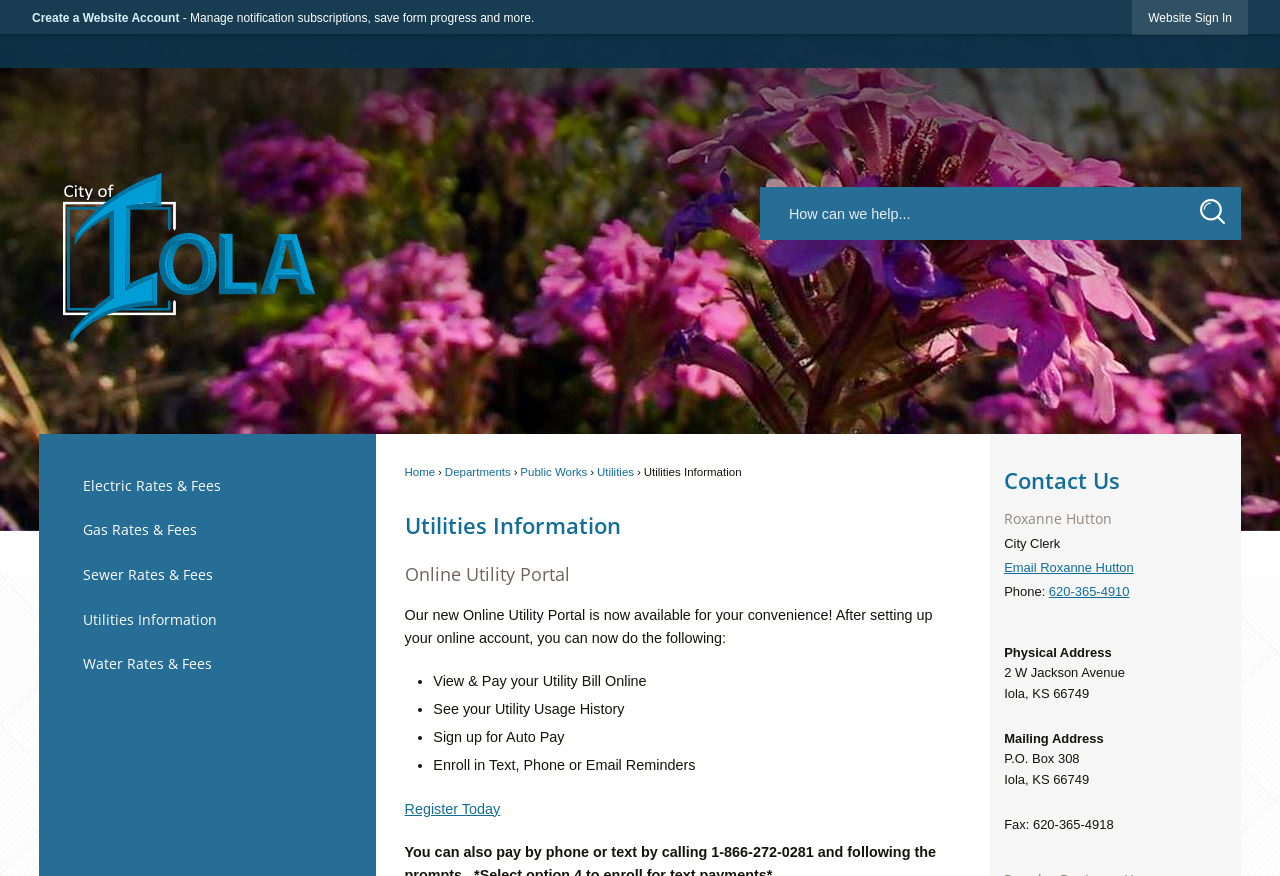Based on the element description, predict the bounding box coordinates (top-left x, top-left y, bottom-right x, bottom-right y) for the UI element in the screenshot: Electric Rates & Fees

[0.053, 0.529, 0.271, 0.579]